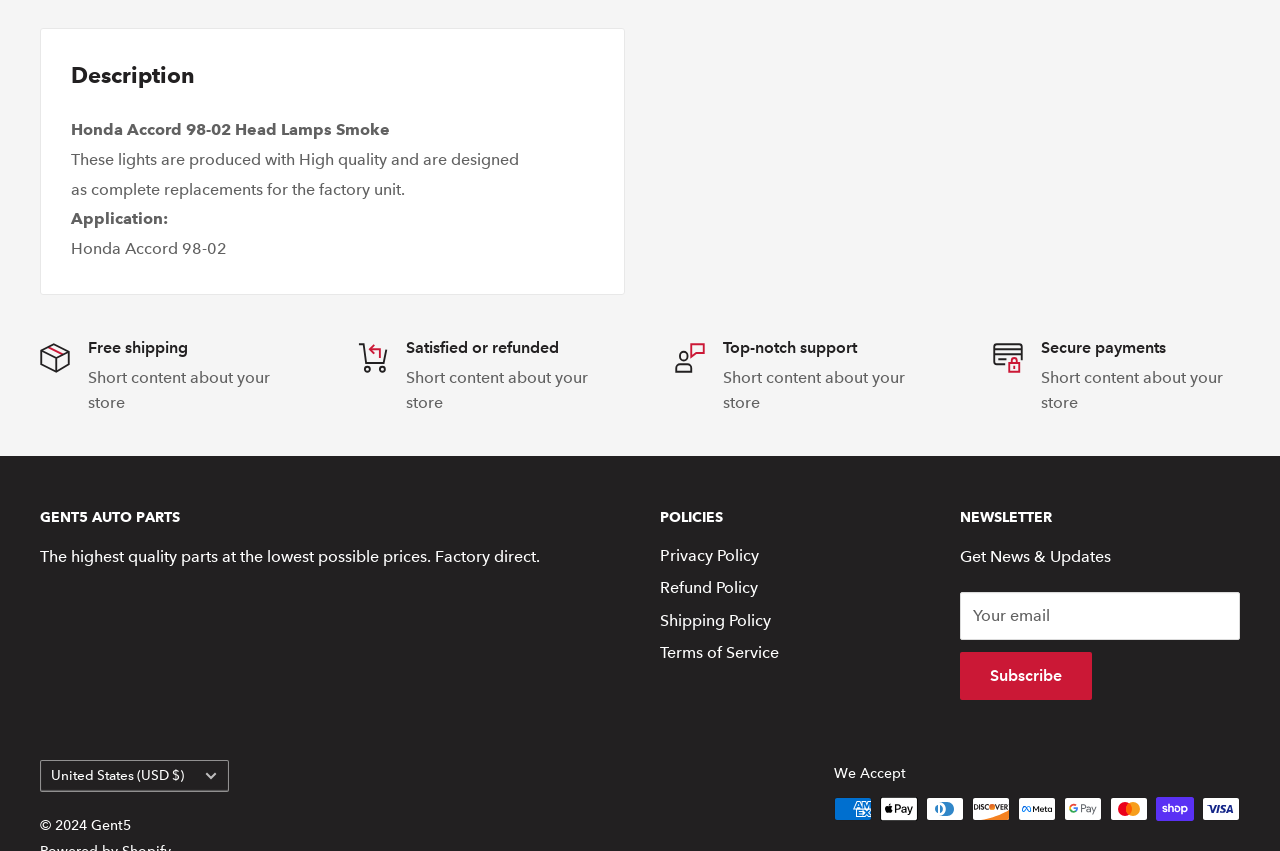Given the description "parent_node: Your email name="contact[email]"", provide the bounding box coordinates of the corresponding UI element.

[0.75, 0.695, 0.969, 0.752]